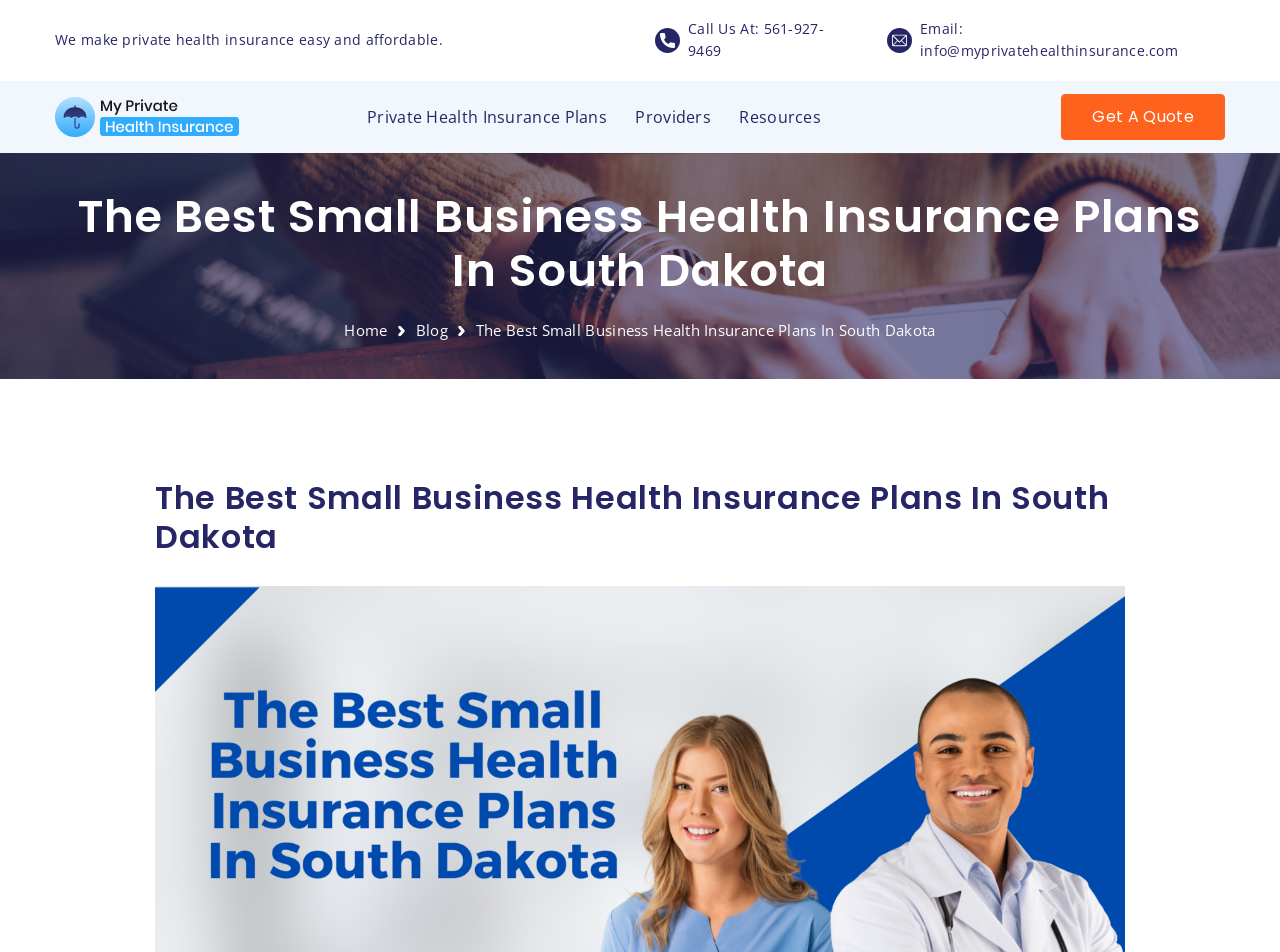Please pinpoint the bounding box coordinates for the region I should click to adhere to this instruction: "Learn more about the 'Top 50'".

None